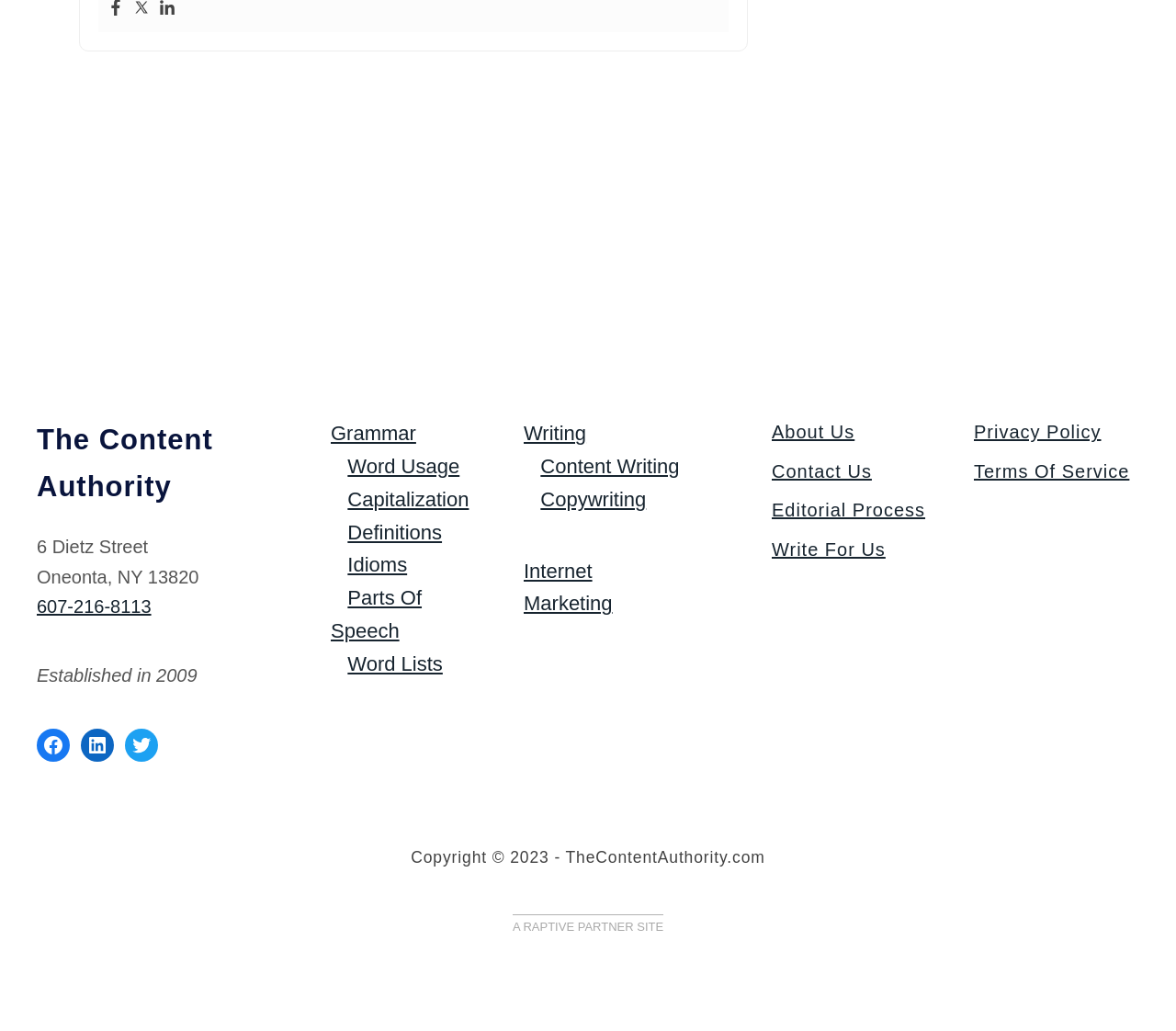Identify the bounding box of the UI component described as: "Terms of Service".

[0.828, 0.447, 0.96, 0.467]